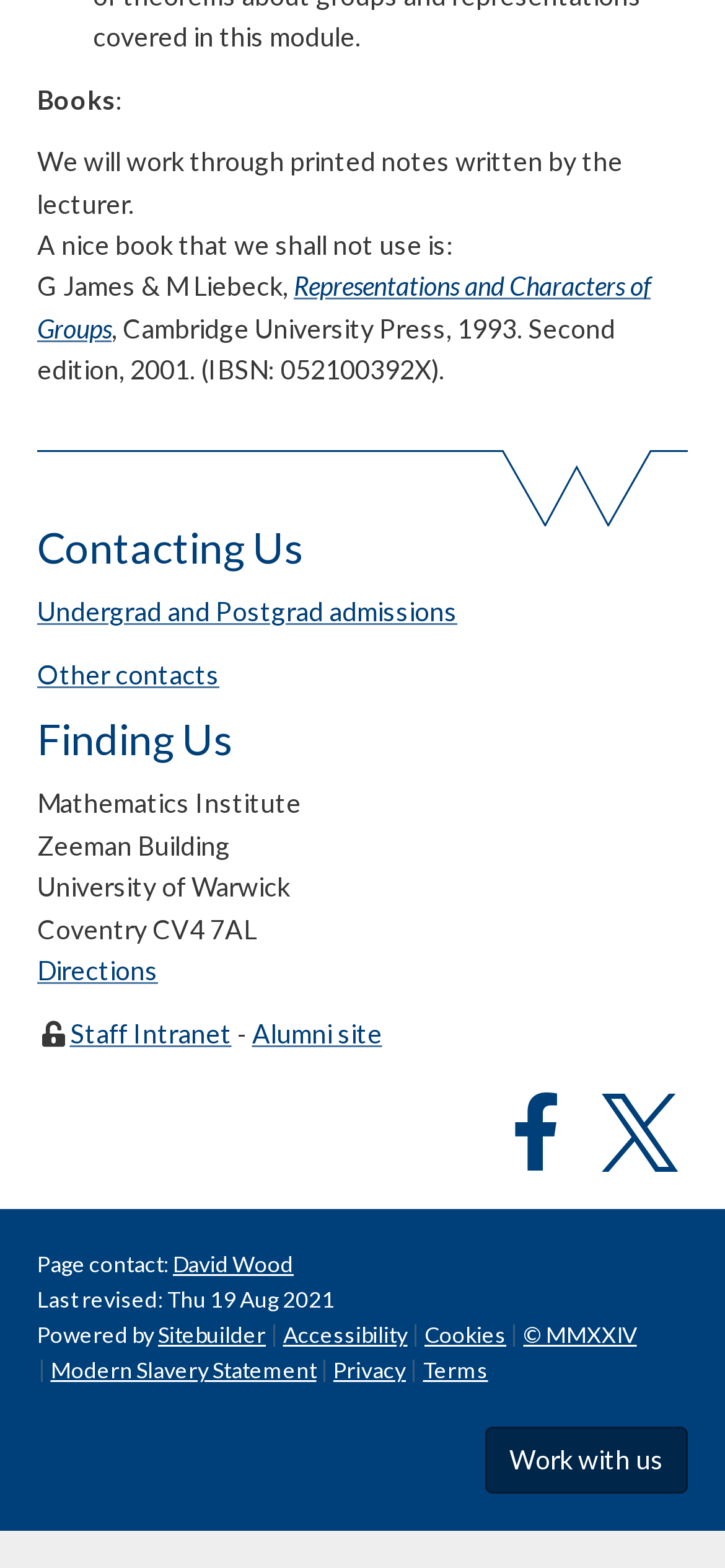Specify the bounding box coordinates for the region that must be clicked to perform the given instruction: "Go to 'Undergrad and Postgrad admissions'".

[0.051, 0.38, 0.631, 0.4]